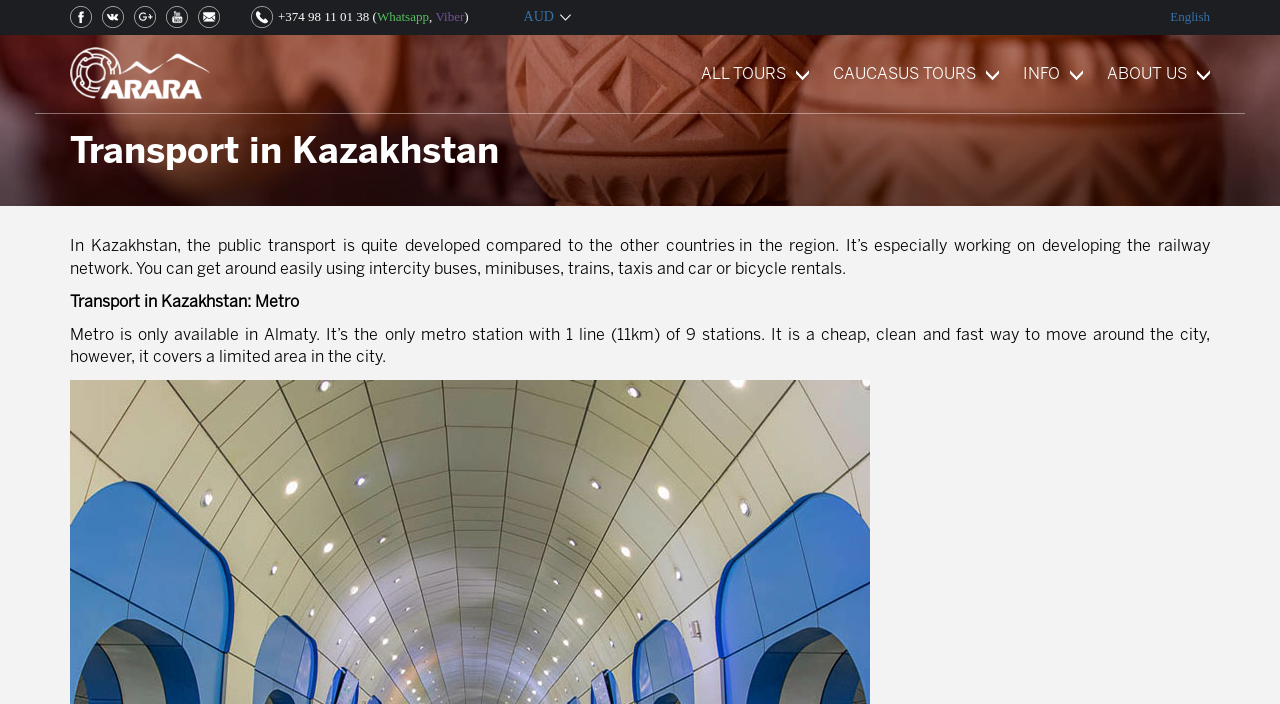Determine the bounding box coordinates for the HTML element mentioned in the following description: "English". The coordinates should be a list of four floats ranging from 0 to 1, represented as [left, top, right, bottom].

[0.914, 0.013, 0.945, 0.036]